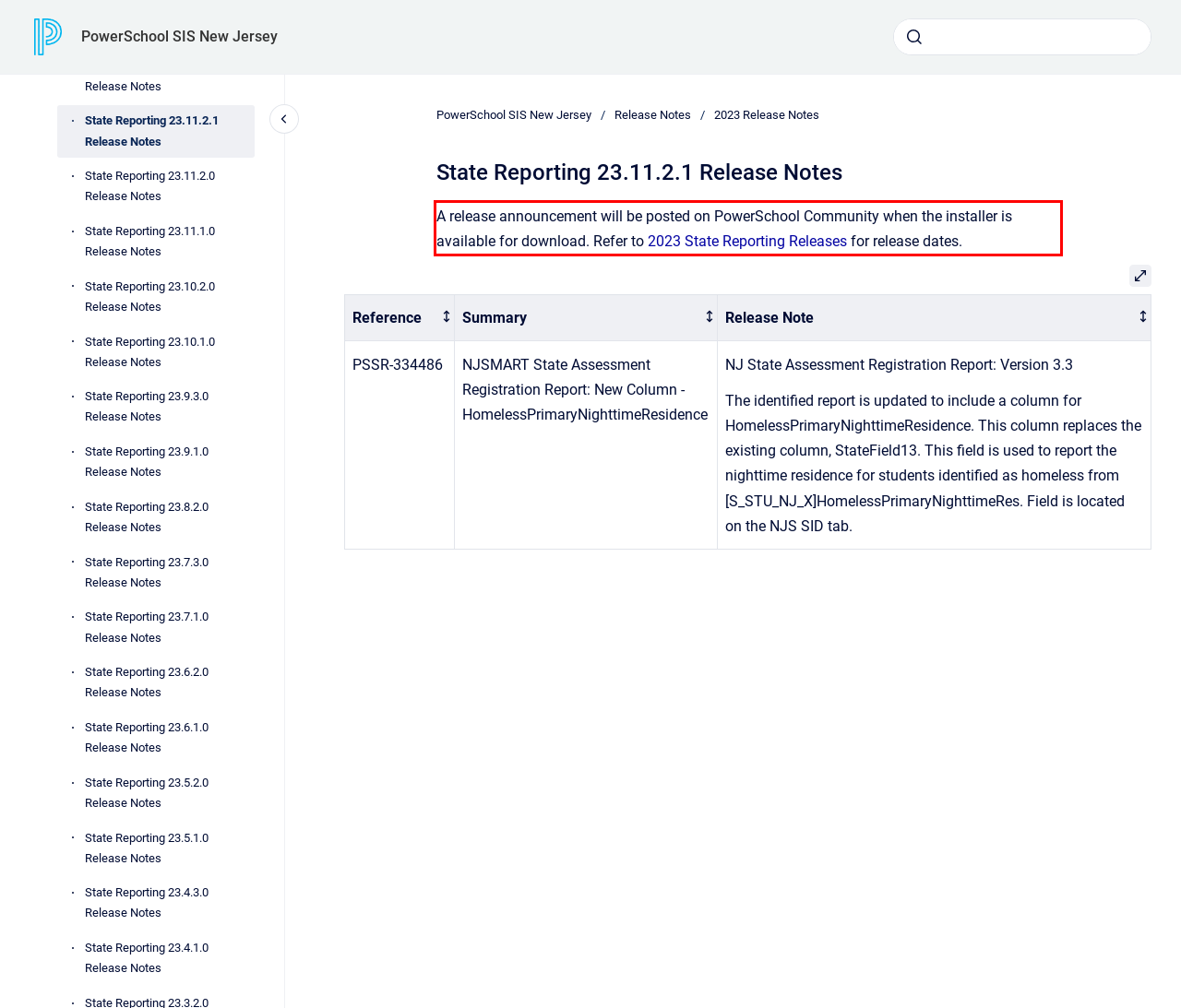Please perform OCR on the UI element surrounded by the red bounding box in the given webpage screenshot and extract its text content.

A release announcement will be posted on PowerSchool Community when the installer is available for download. Refer to 2023 State Reporting Releases for release dates.